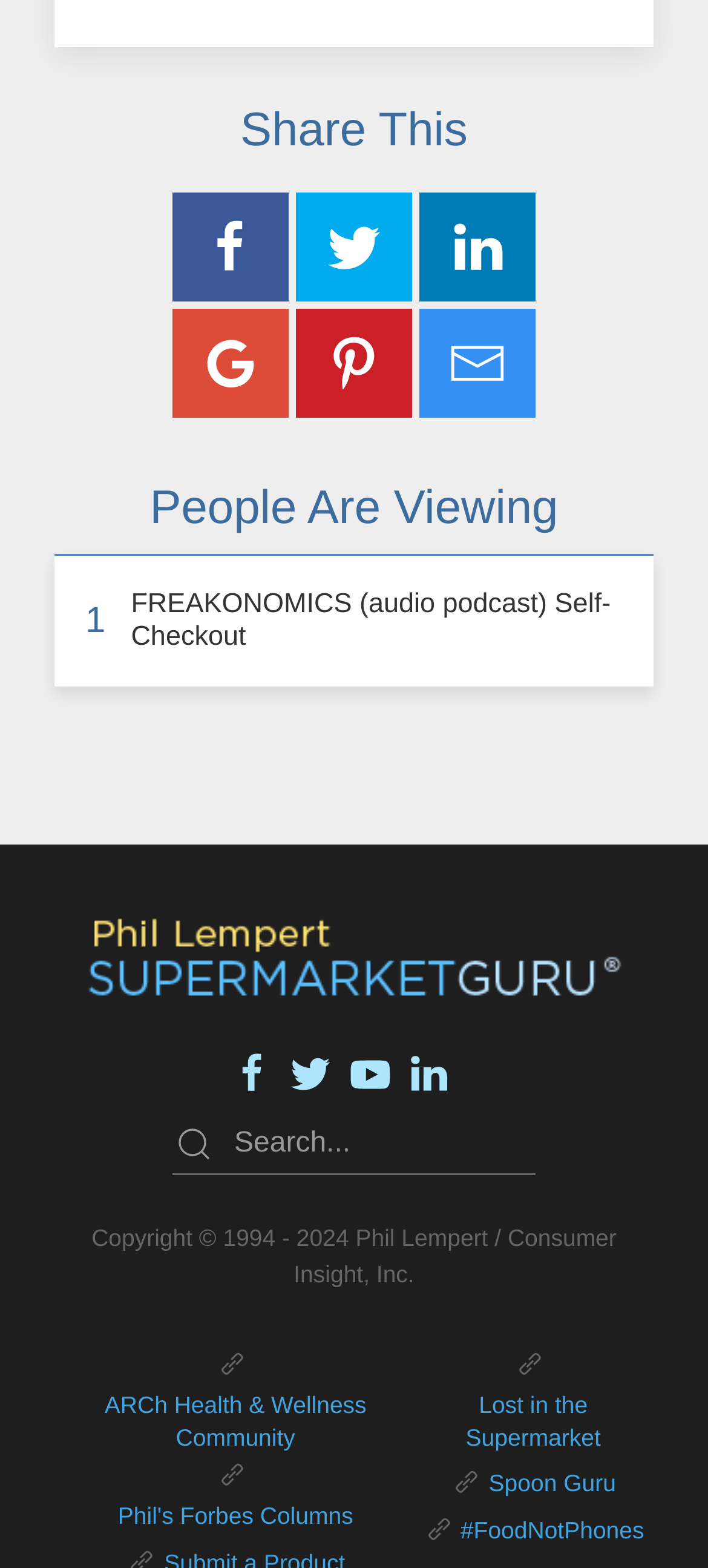Identify the bounding box of the UI element that matches this description: "#FoodNotPhones".

[0.65, 0.961, 0.91, 0.991]